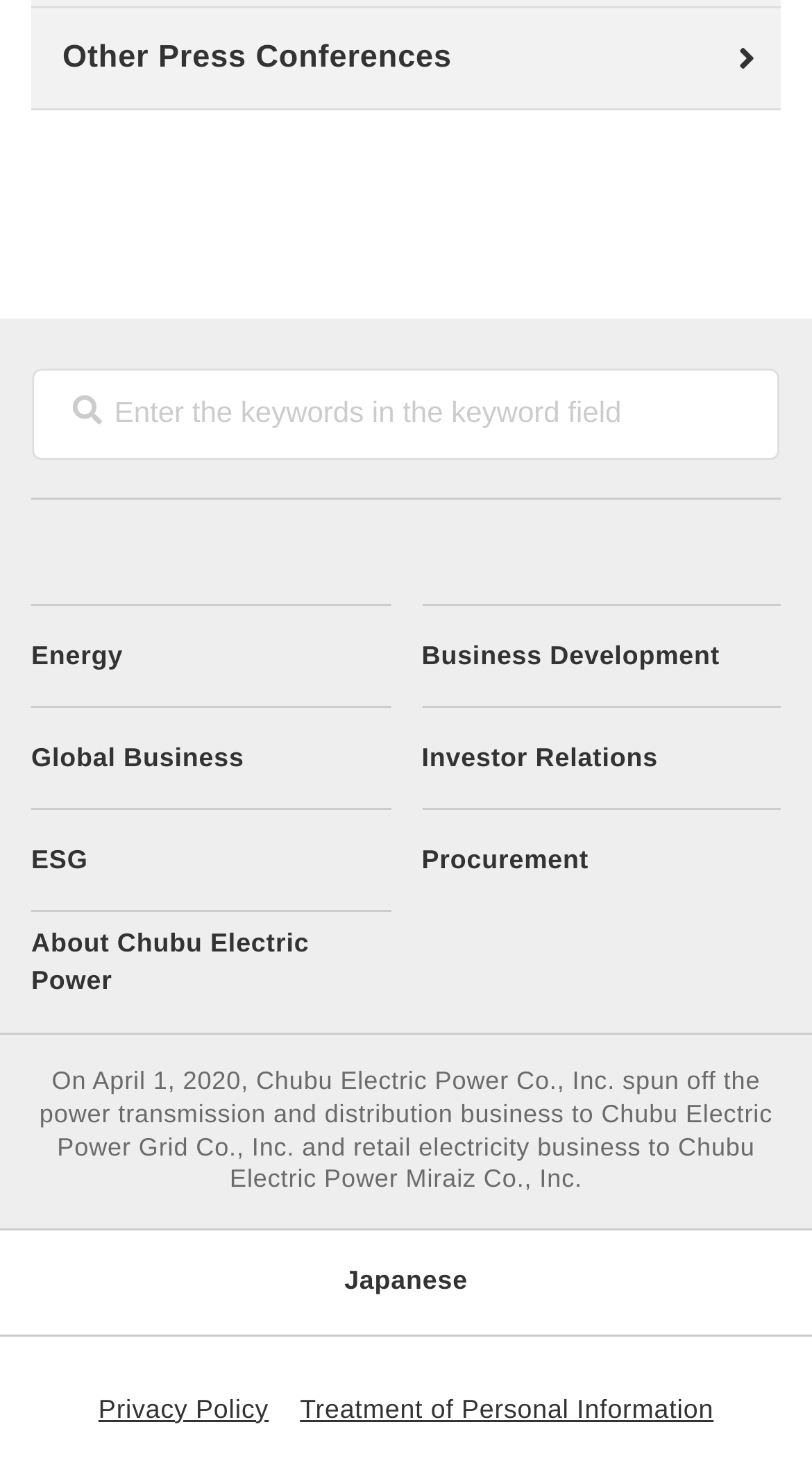Determine the bounding box coordinates of the clickable region to execute the instruction: "Search for a group". The coordinates should be four float numbers between 0 and 1, denoted as [left, top, right, bottom].

[0.04, 0.251, 0.961, 0.313]